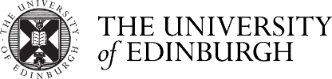Use a single word or phrase to answer the question:
What is the font style of the text?

Serif